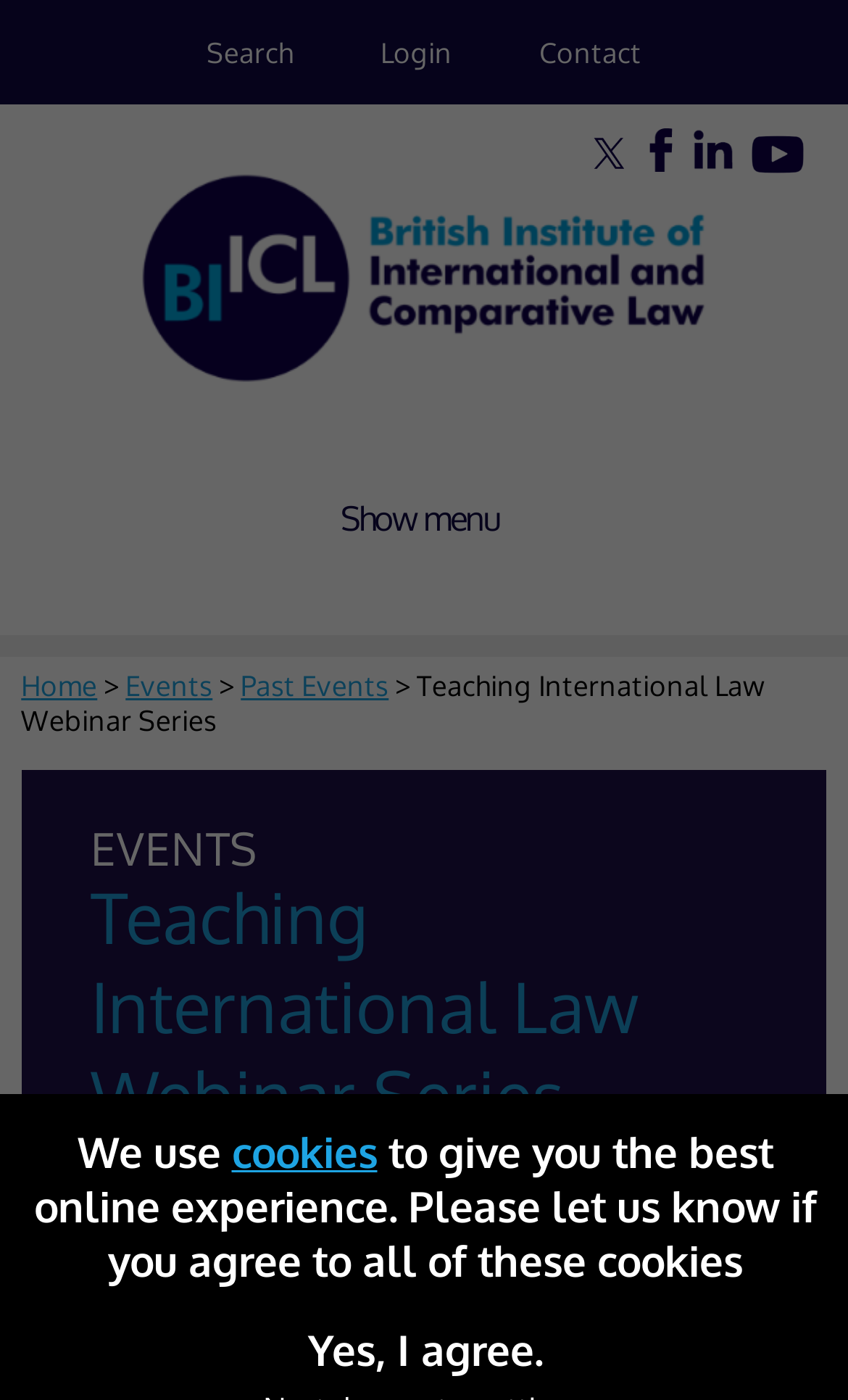Generate a thorough explanation of the webpage's elements.

This webpage is about the "Teaching International Law Webinar Series" hosted by the British Institute of International and Comparative Law (BIICL). At the top of the page, there is a notification about cookies, with a link to learn more and a button to agree. Below this, there are three links for "Search", "Login", and "Contact" aligned horizontally.

On the left side of the page, there is a logo of BIICL, and below it, there are four social media links with their corresponding icons. On the right side, there is a menu with links to "Home", "Events", "Past Events", and the current page, "Teaching International Law Webinar Series". The menu is expandable, with a "Show menu" link at the top.

The main content of the page is headed by a title "Teaching International Law Webinar Series", which is also a link to the "EVENTS" page. Below this, there is a brief description of the webinar series, which is composed of 10 webinars over 5 sessions, exploring issues and developments in international law, featuring teachers from around the globe.

At the bottom of the page, there are two more links, one to the "Centre for Comparative Law" and another to "+2", which may be related to the webinar series or the BIICL organization.